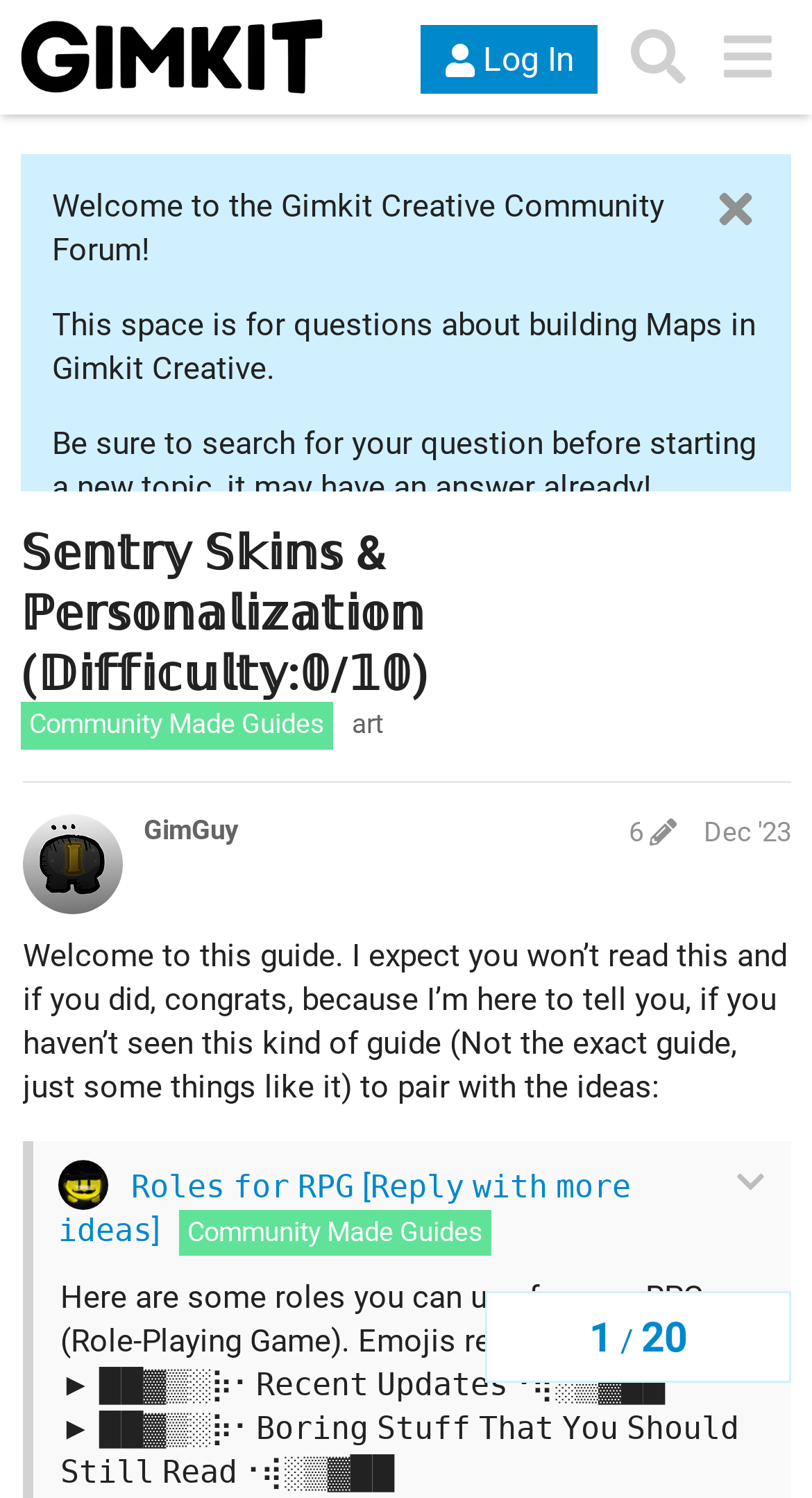Locate the coordinates of the bounding box for the clickable region that fulfills this instruction: "Expand the quote".

[0.905, 0.778, 0.944, 0.801]